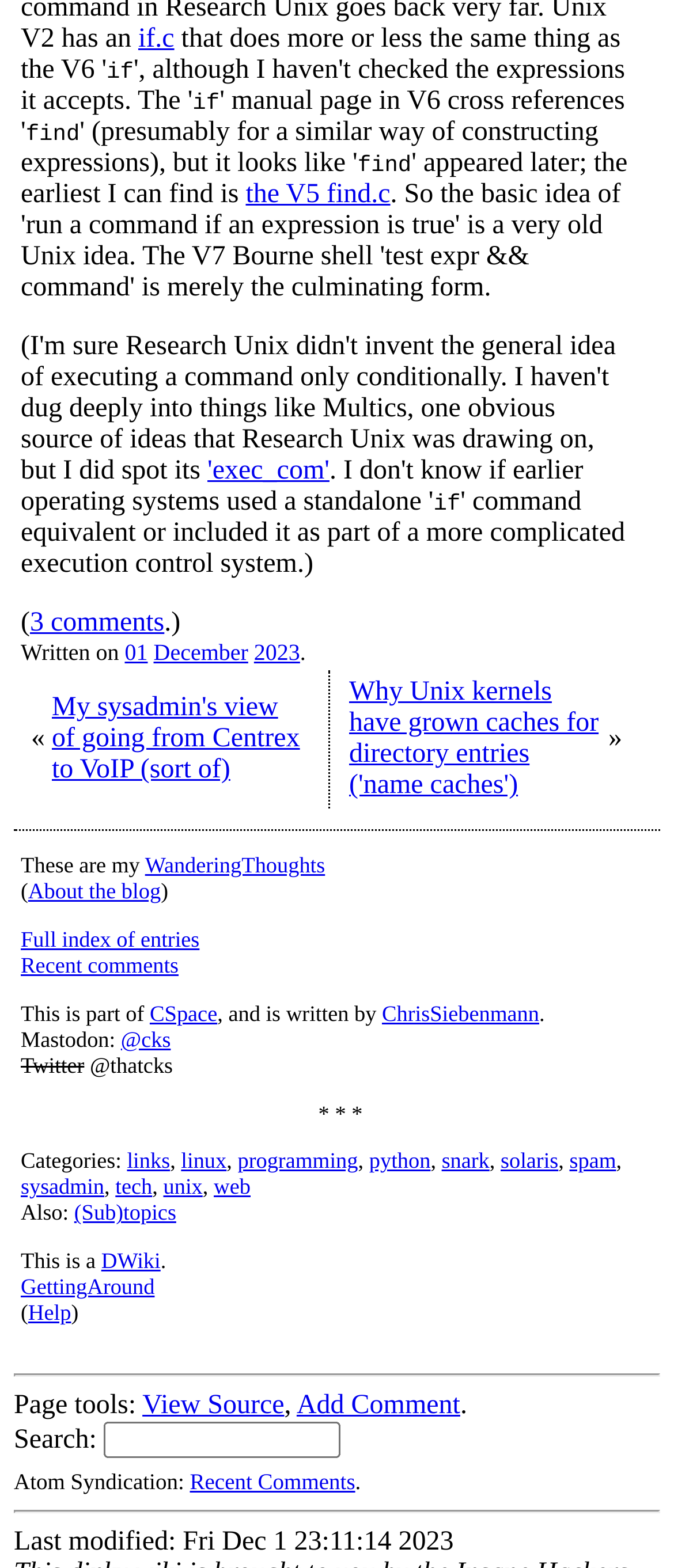Specify the bounding box coordinates for the region that must be clicked to perform the given instruction: "view all posts".

None